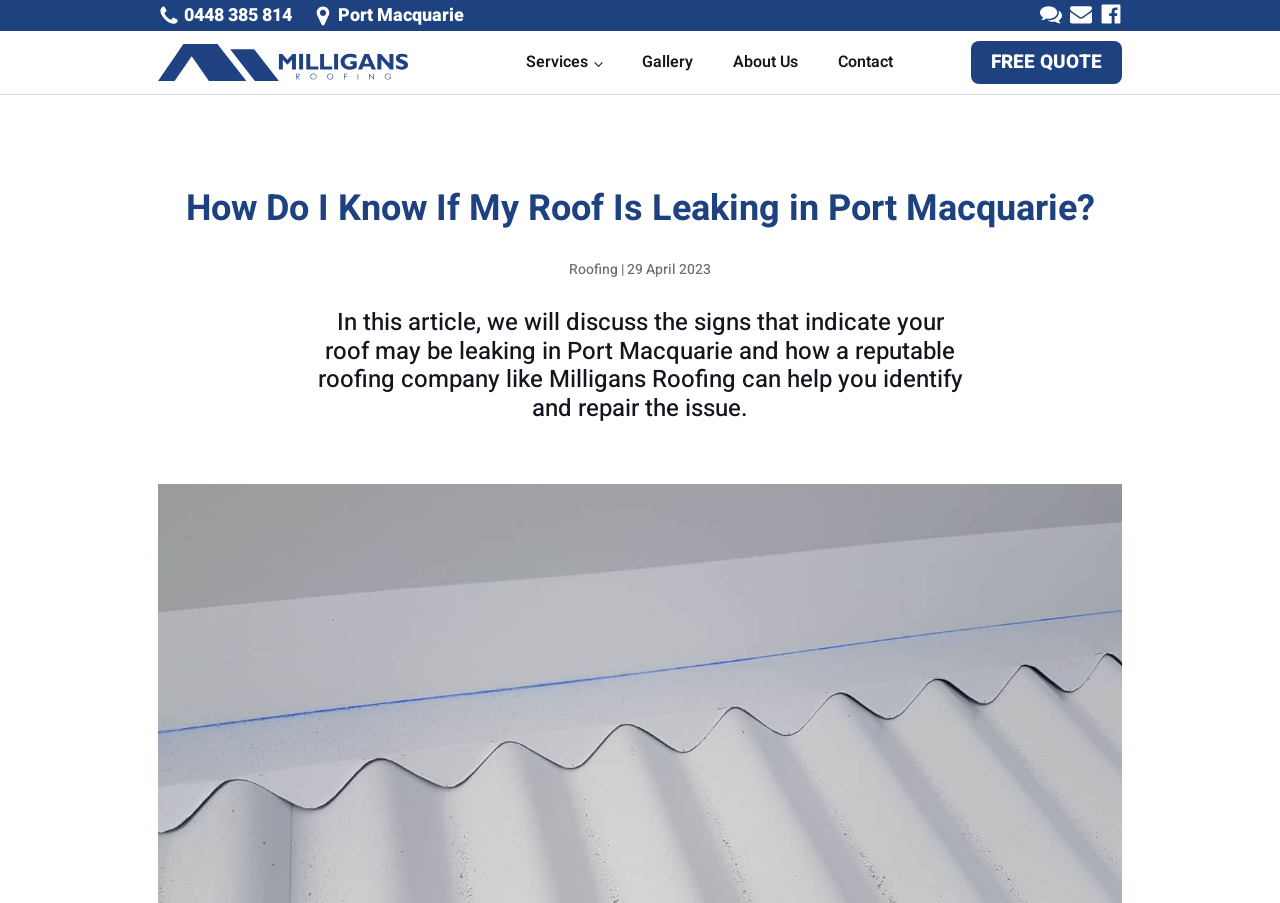Please identify the bounding box coordinates of where to click in order to follow the instruction: "Contact through Facebook".

[0.859, 0.003, 0.877, 0.028]